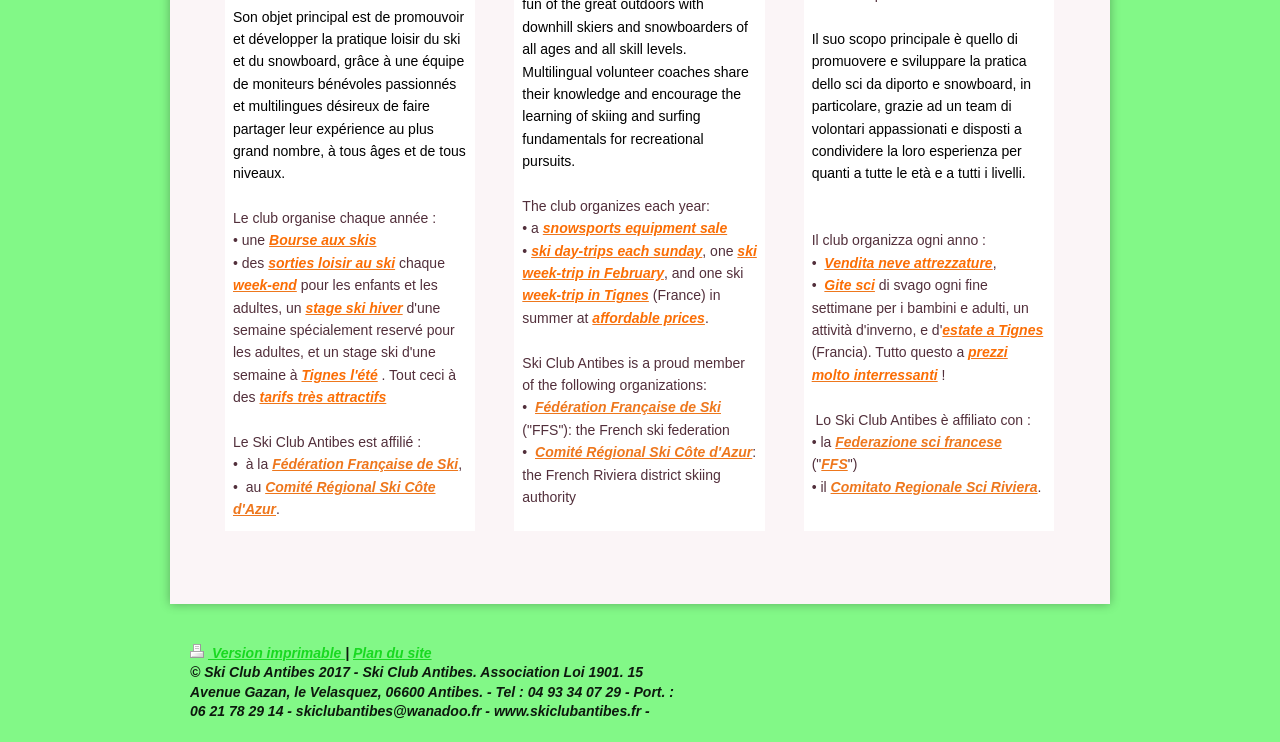Find the bounding box of the element with the following description: "Comité Régional Ski Côte d'Azur". The coordinates must be four float numbers between 0 and 1, formatted as [left, top, right, bottom].

[0.182, 0.645, 0.34, 0.697]